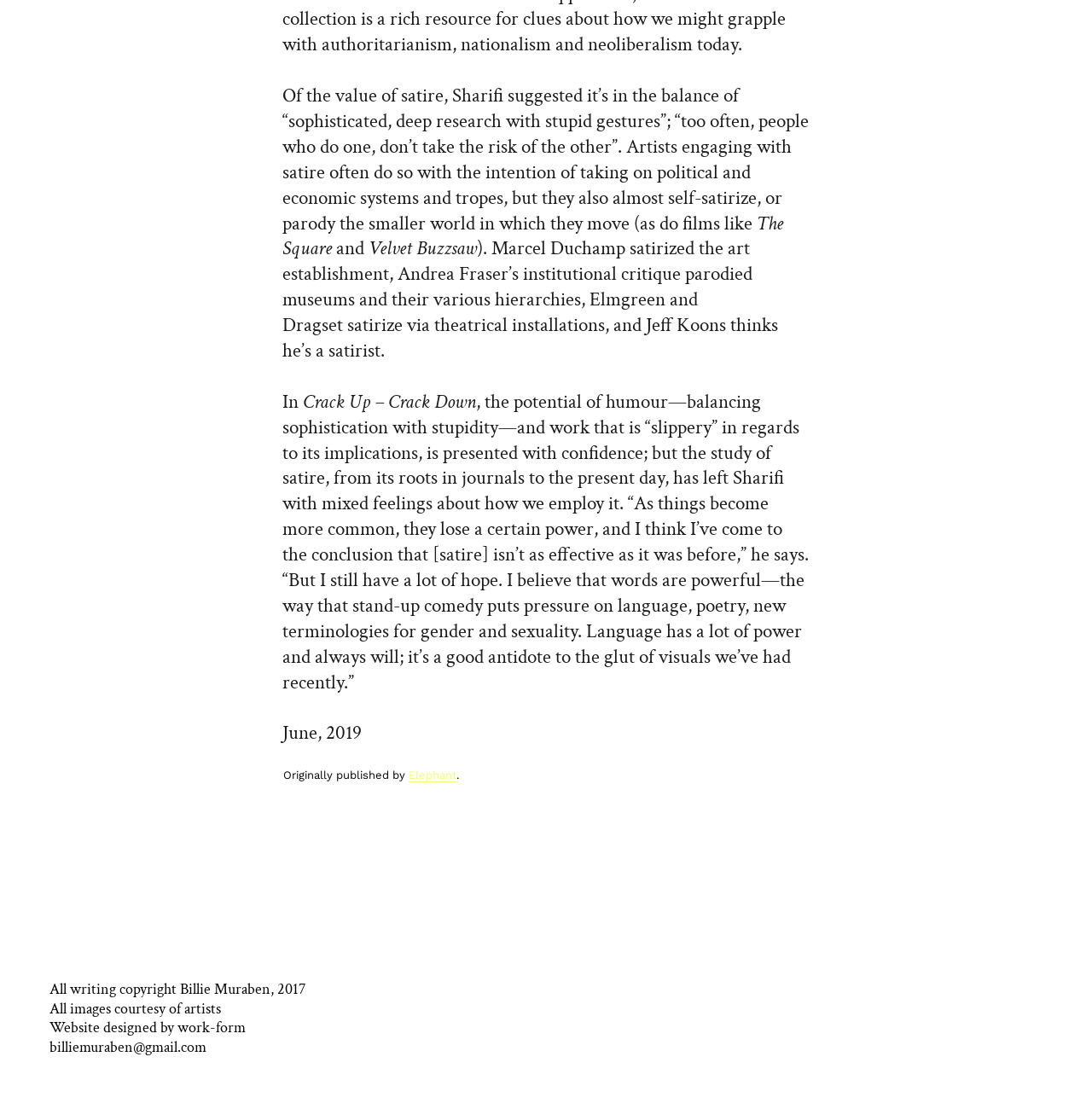Provide a short, one-word or phrase answer to the question below:
Who is the artist mentioned in the article?

Marcel Duchamp